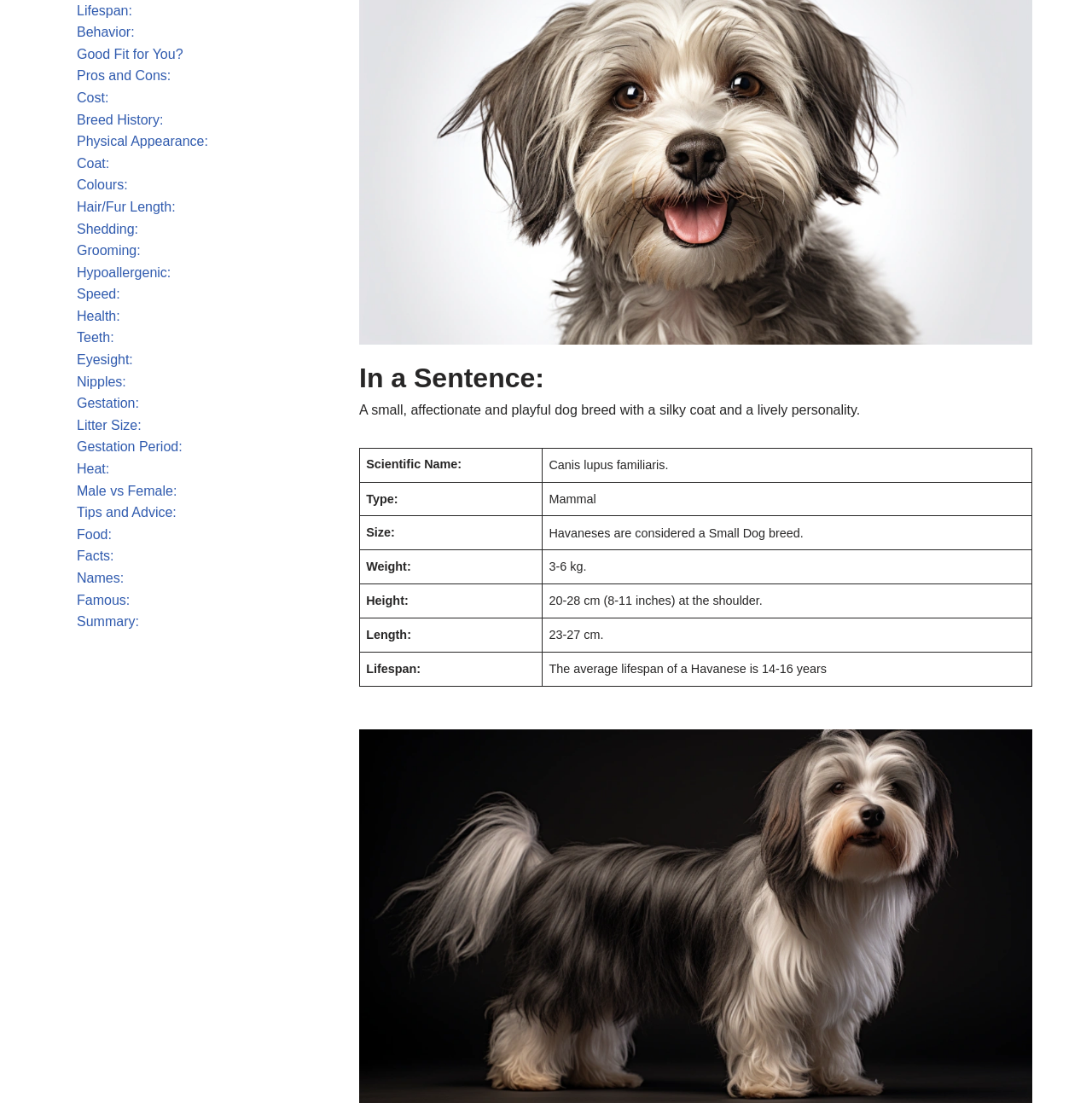Determine the bounding box of the UI component based on this description: "Male vs Female:". The bounding box coordinates should be four float values between 0 and 1, i.e., [left, top, right, bottom].

[0.062, 0.435, 0.162, 0.455]